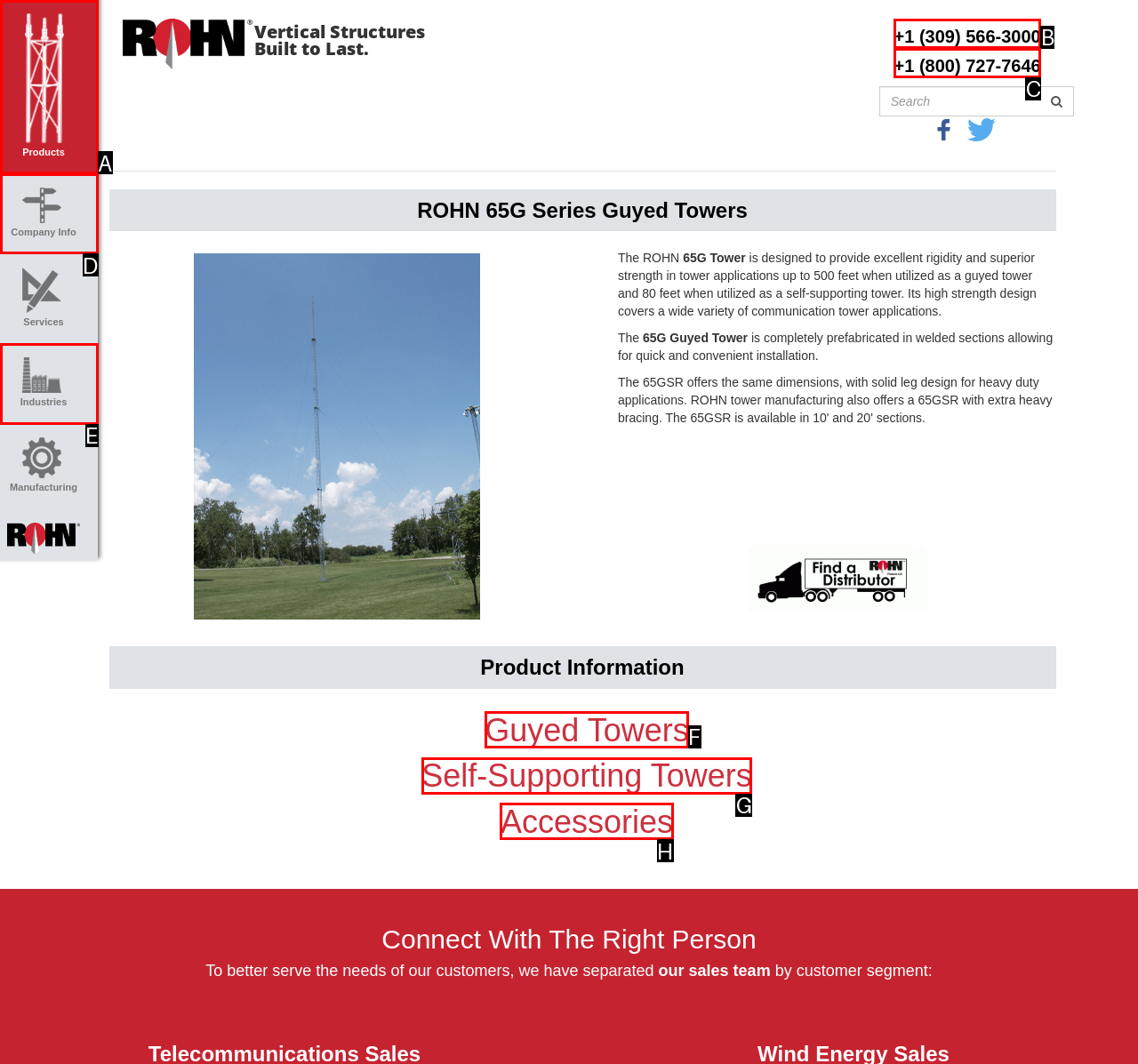Point out the HTML element I should click to achieve the following task: Learn about Guyed Towers Provide the letter of the selected option from the choices.

F